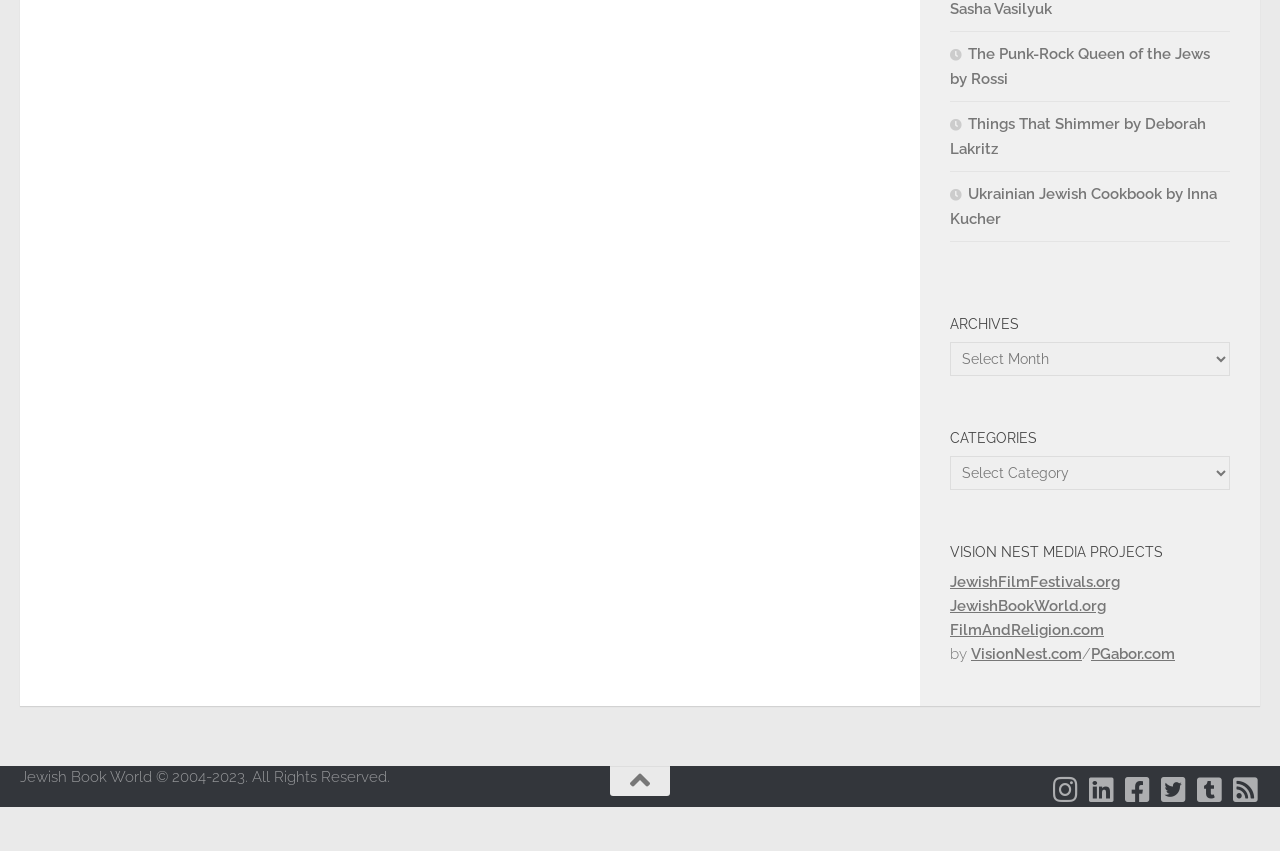Provide your answer in one word or a succinct phrase for the question: 
What is the name of the cookbook by Inna Kucher?

Ukrainian Jewish Cookbook